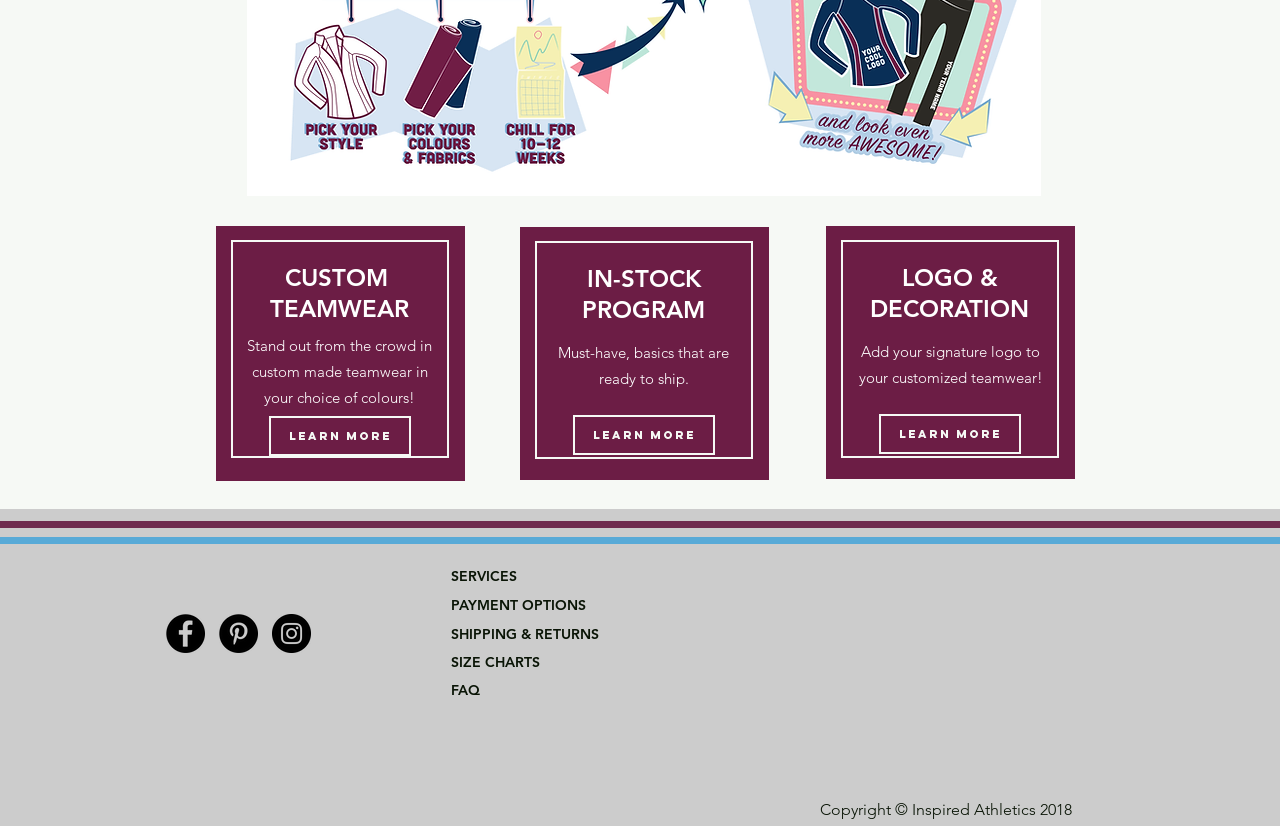Please find the bounding box coordinates of the element that you should click to achieve the following instruction: "Get a quote today". The coordinates should be presented as four float numbers between 0 and 1: [left, top, right, bottom].

[0.528, 0.686, 0.881, 0.778]